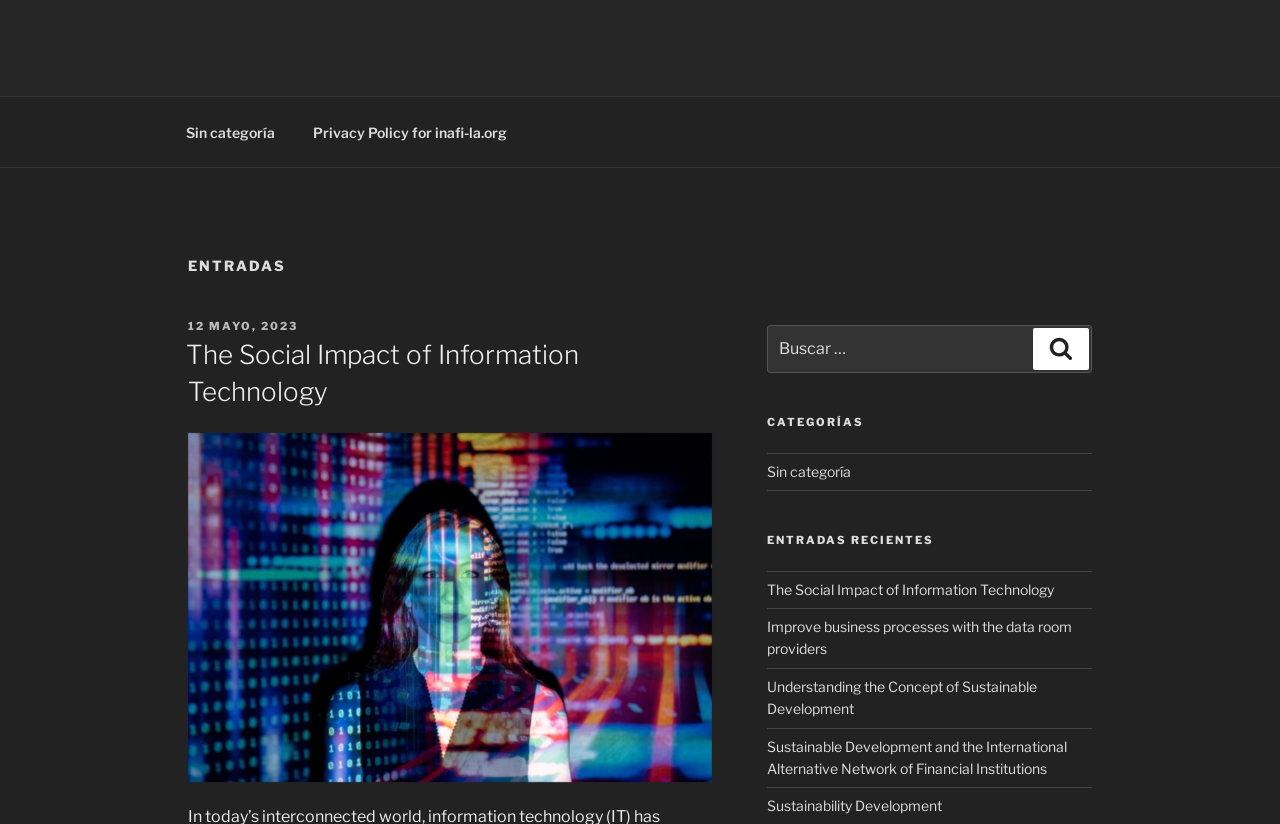Is there a navigation menu on the webpage?
Using the visual information from the image, give a one-word or short-phrase answer.

Yes